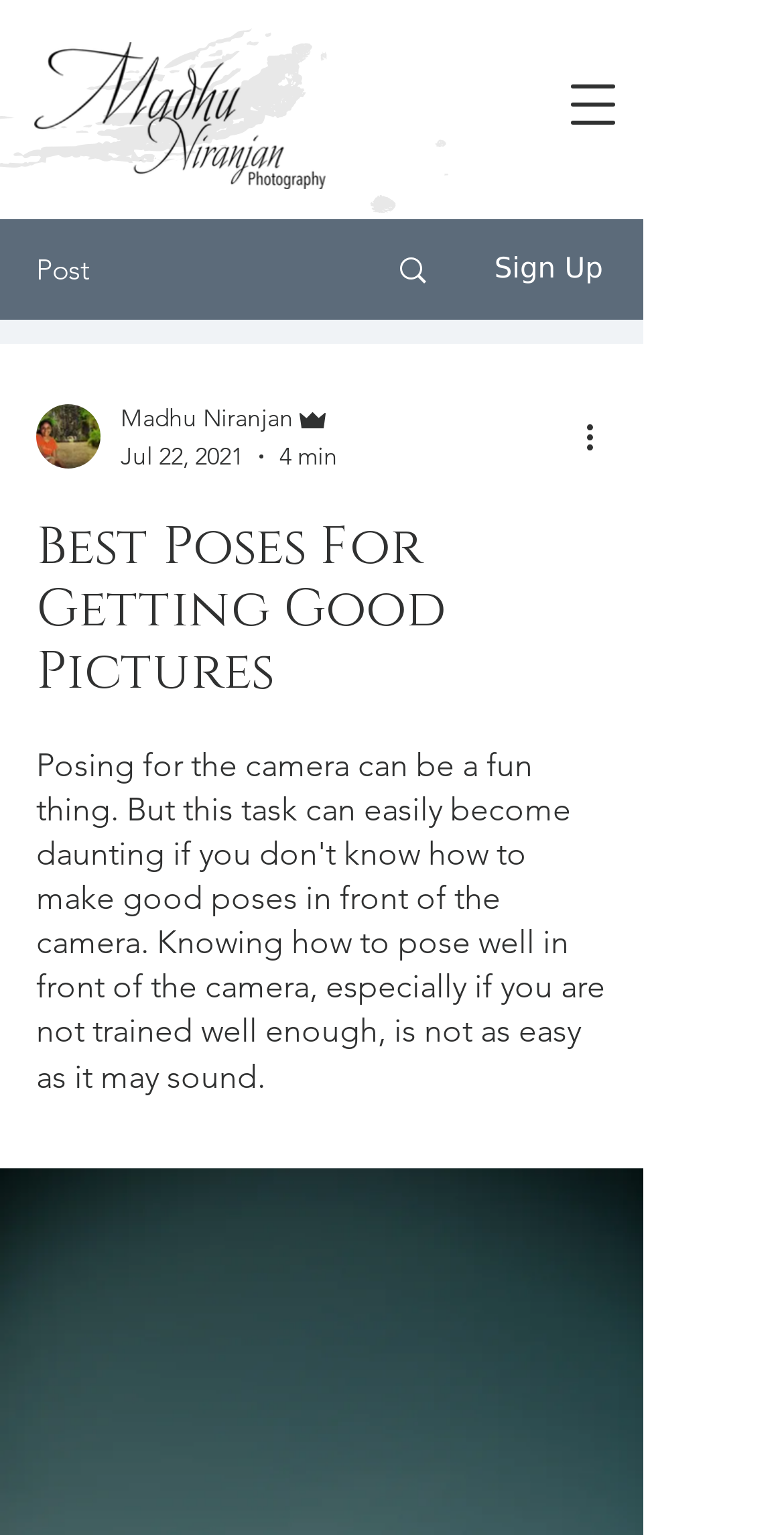What is the date of the article?
Examine the image and provide an in-depth answer to the question.

I found the date of the article by looking at the generic element 'Jul 22, 2021' which is located below the author's name and role.